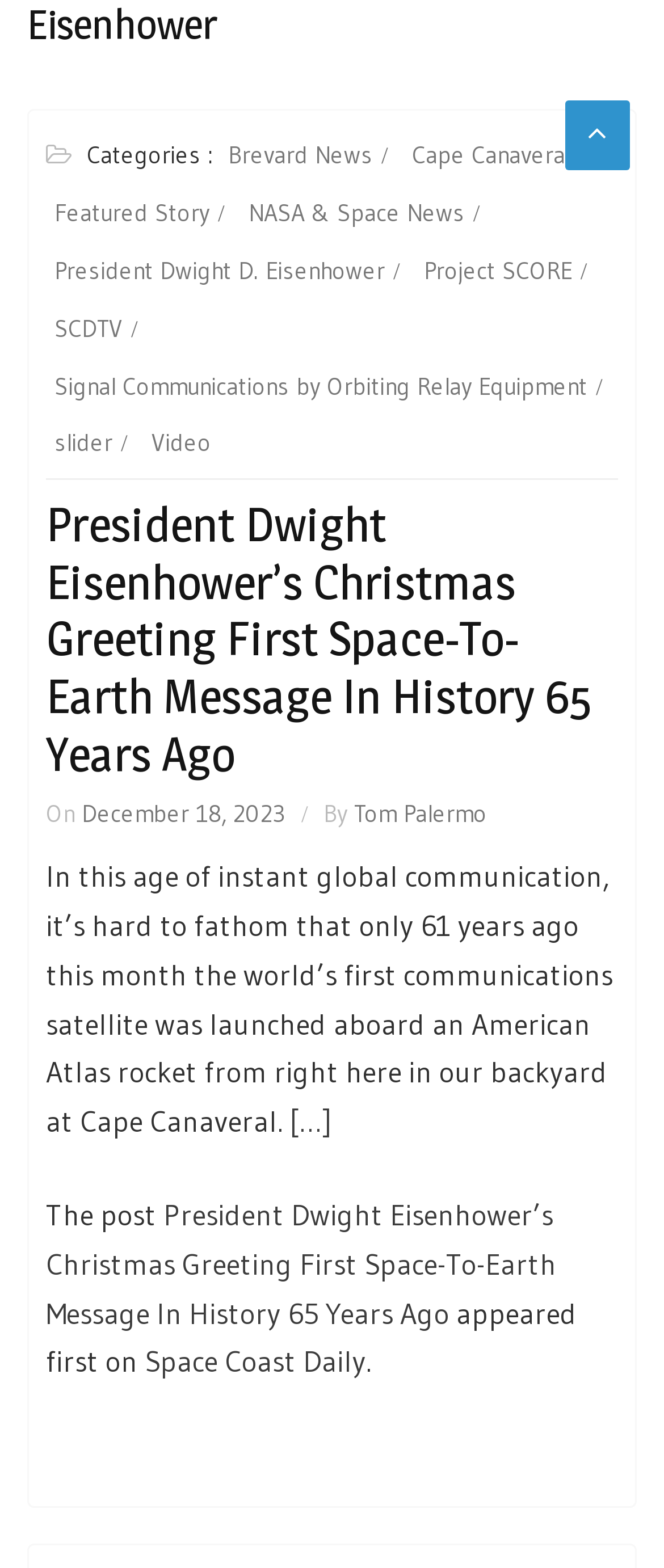Please indicate the bounding box coordinates of the element's region to be clicked to achieve the instruction: "Check the date of the article". Provide the coordinates as four float numbers between 0 and 1, i.e., [left, top, right, bottom].

[0.123, 0.509, 0.428, 0.529]